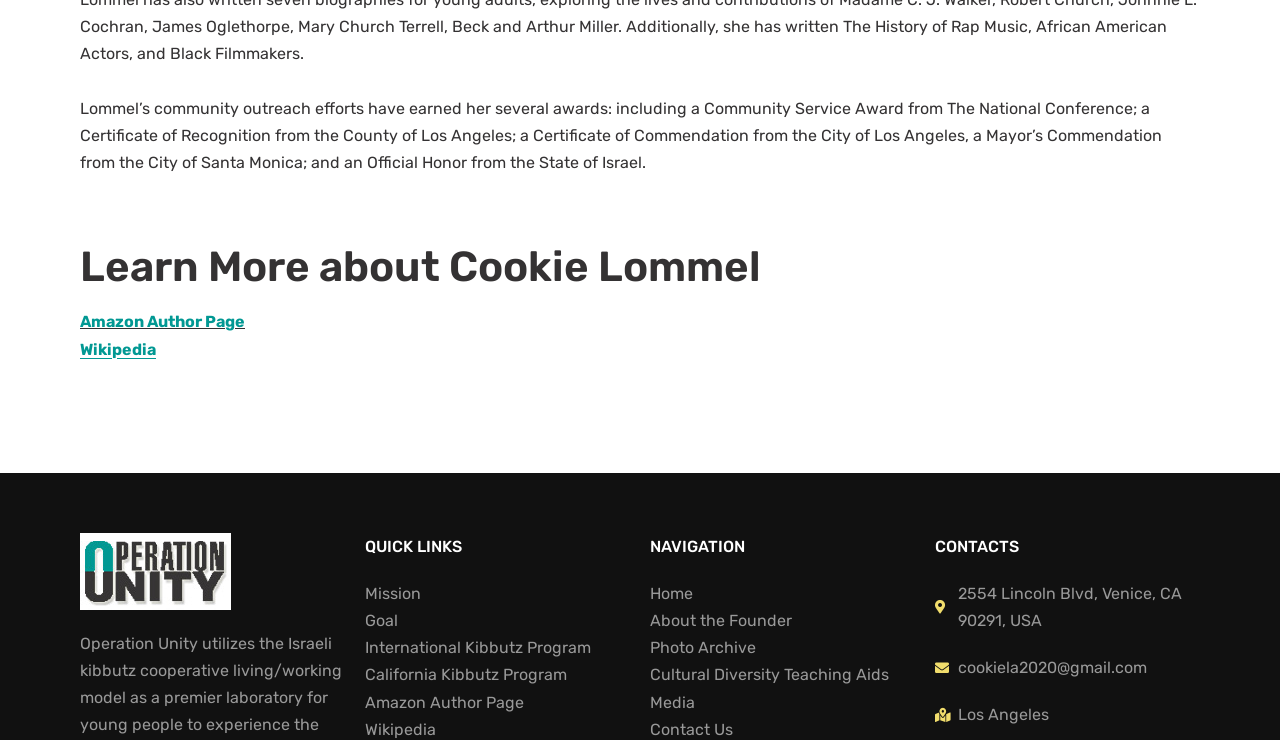Please locate the bounding box coordinates of the element's region that needs to be clicked to follow the instruction: "View Operation Unity Logo". The bounding box coordinates should be provided as four float numbers between 0 and 1, i.e., [left, top, right, bottom].

[0.062, 0.72, 0.18, 0.824]